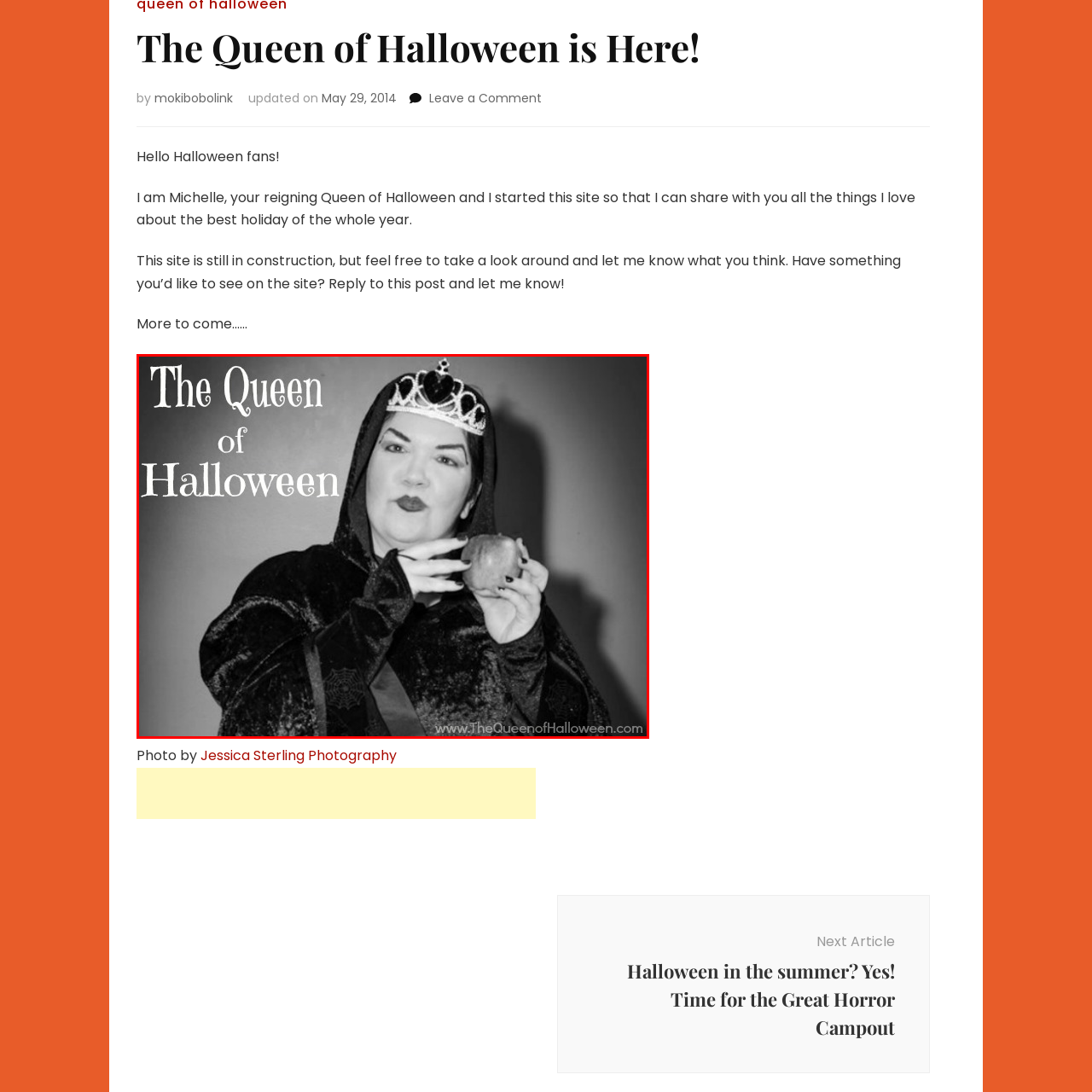Pay attention to the red boxed area, What is the Queen of Halloween wearing on her head? Provide a one-word or short phrase response.

a regal tiara